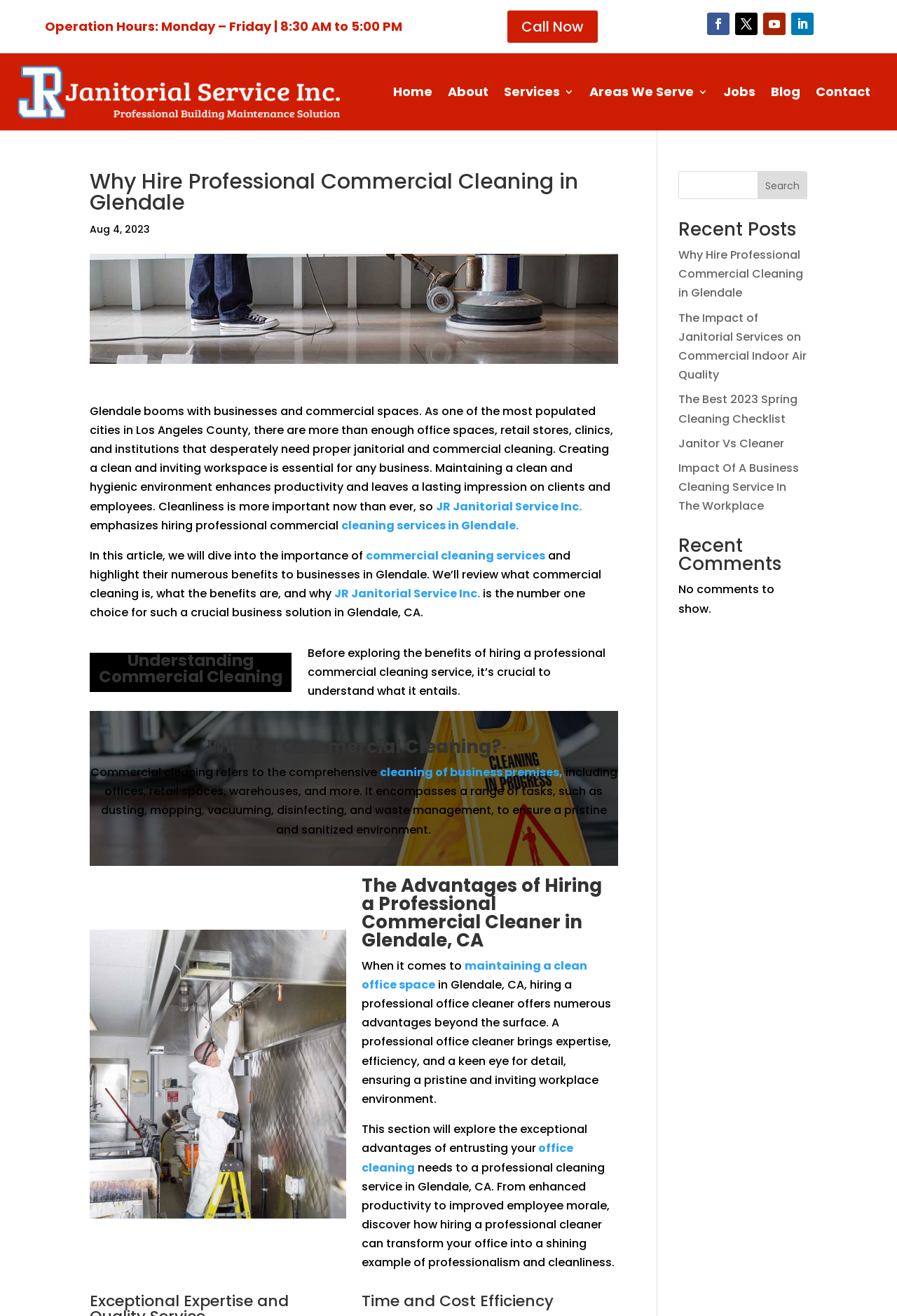What is the topic of the recent post 'The Impact of Janitorial Services on Commercial Indoor Air Quality'?
Kindly give a detailed and elaborate answer to the question.

I found the topic of the recent post by looking at the list of recent posts, which includes 'The Impact of Janitorial Services on Commercial Indoor Air Quality'. This title suggests that the post is about the relationship between janitorial services and air quality.